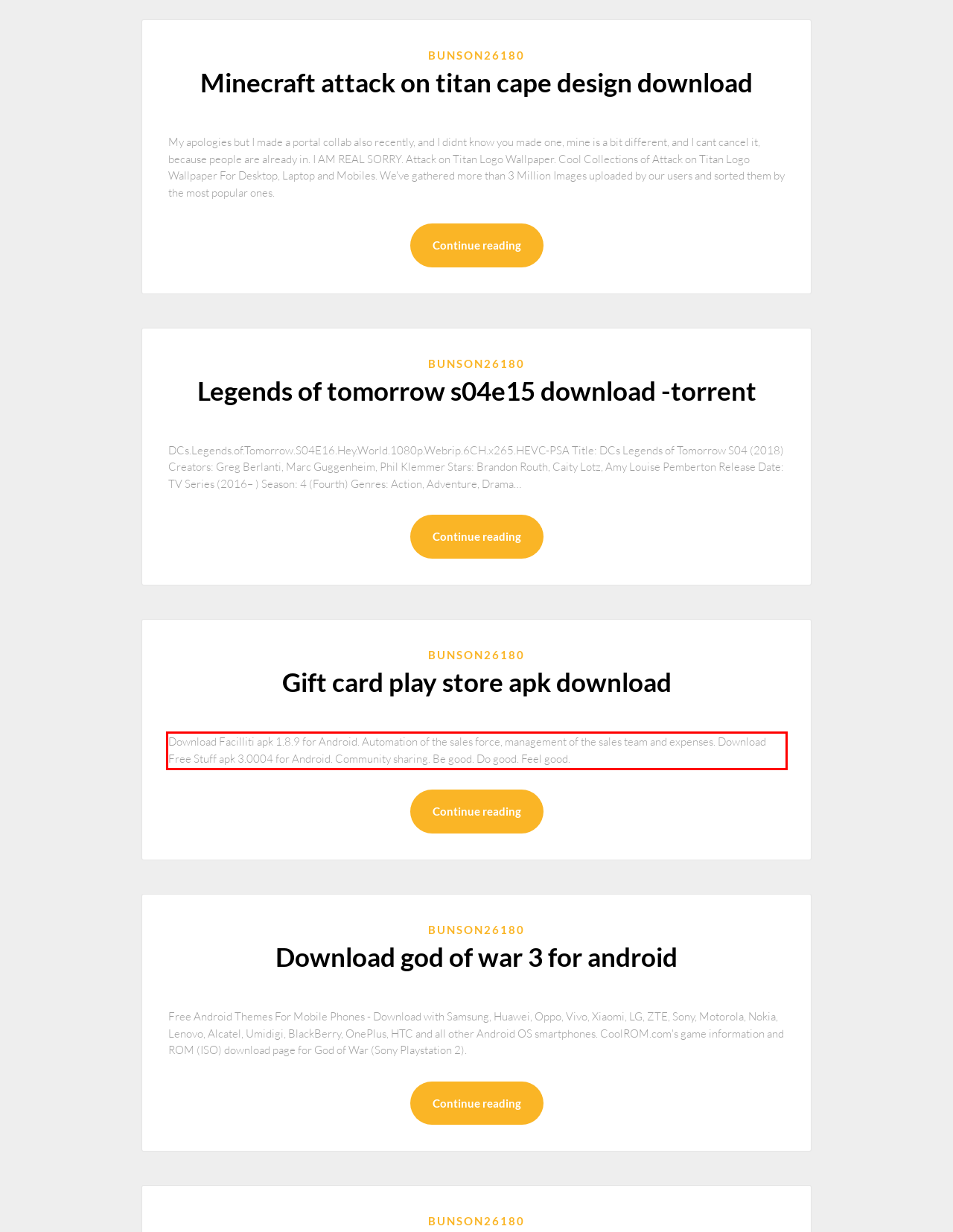Within the screenshot of a webpage, identify the red bounding box and perform OCR to capture the text content it contains.

Download Facilliti apk 1.8.9 for Android. Automation of the sales force, management of the sales team and expenses. Download Free Stuff apk 3.0004 for Android. Community sharing. Be good. Do good. Feel good.